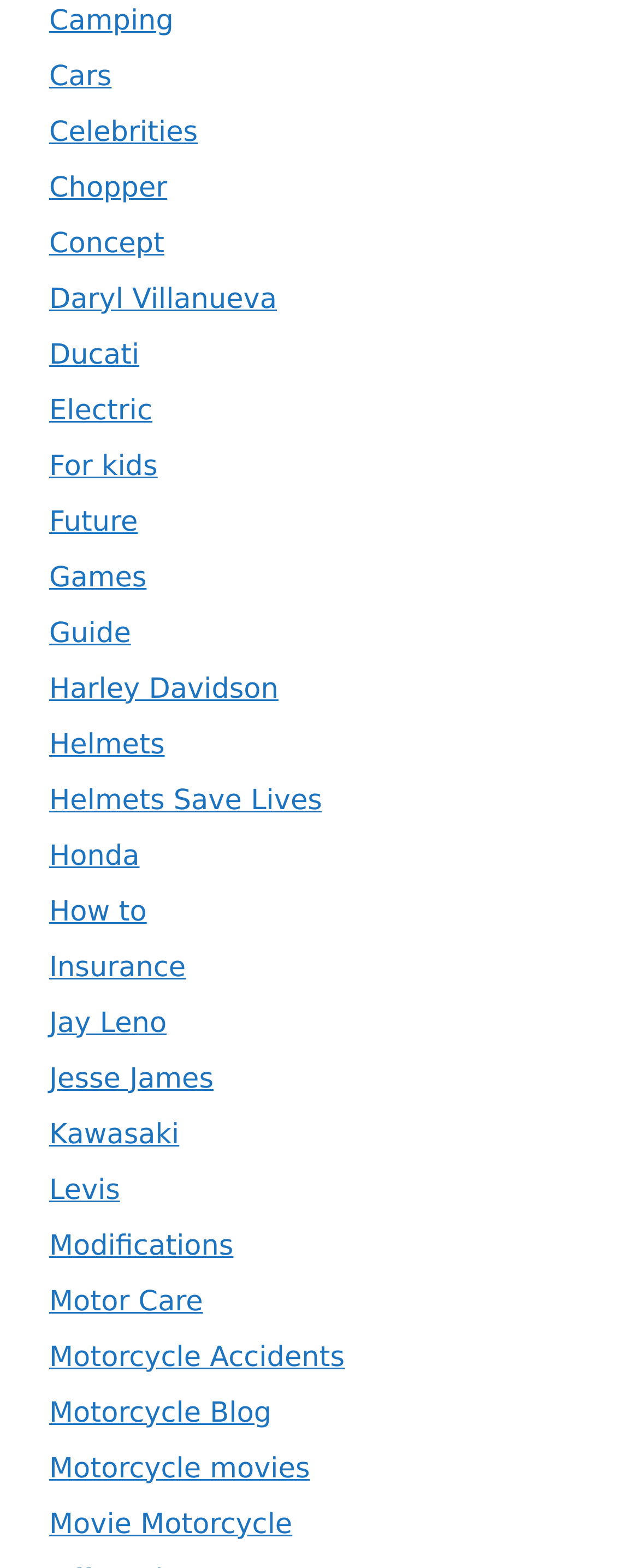Please specify the bounding box coordinates of the clickable region necessary for completing the following instruction: "Visit the 'Motorcycle Blog' page". The coordinates must consist of four float numbers between 0 and 1, i.e., [left, top, right, bottom].

[0.077, 0.891, 0.425, 0.912]